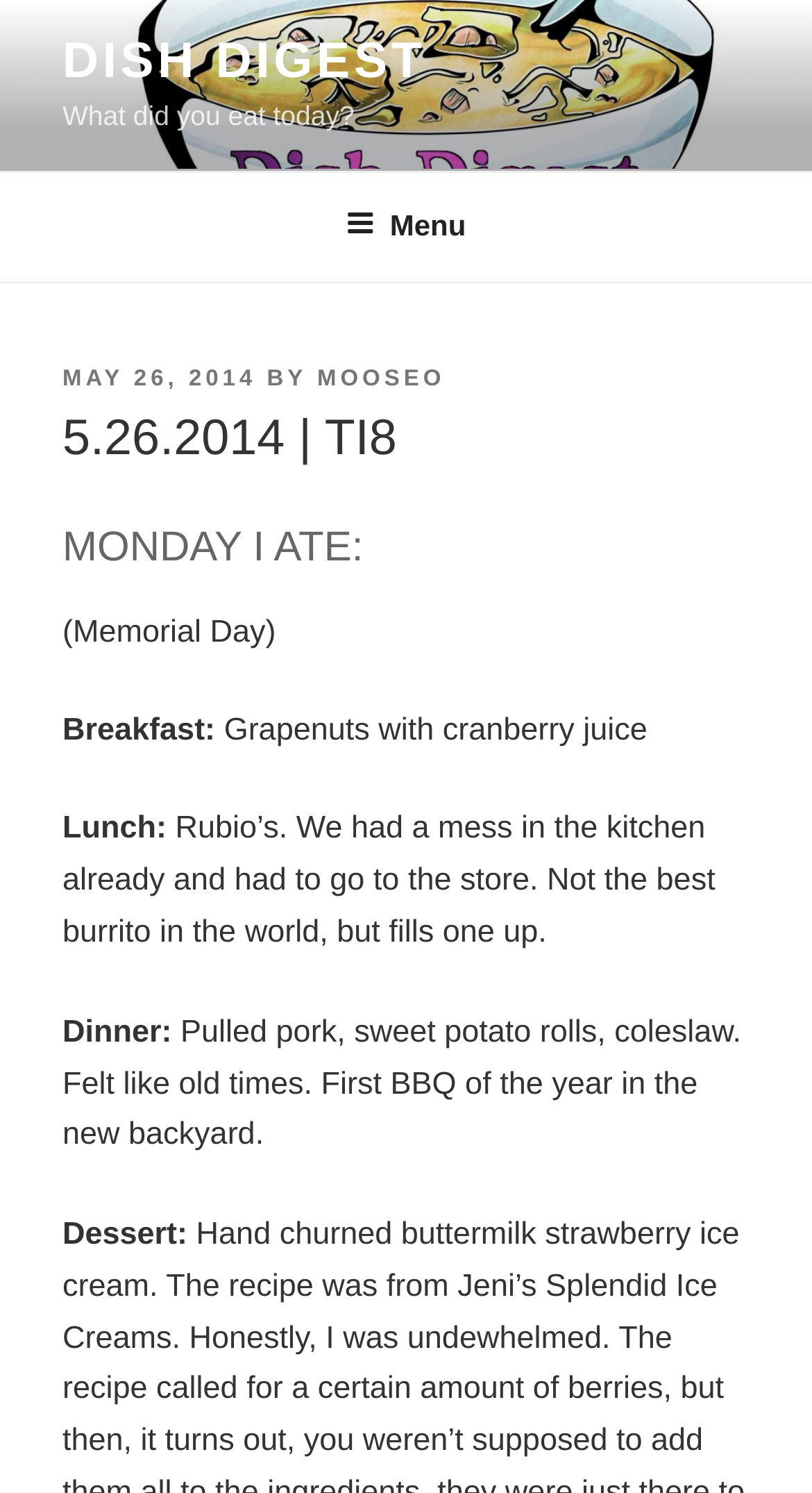Please give a one-word or short phrase response to the following question: 
What is the author of the post?

MOOSEO